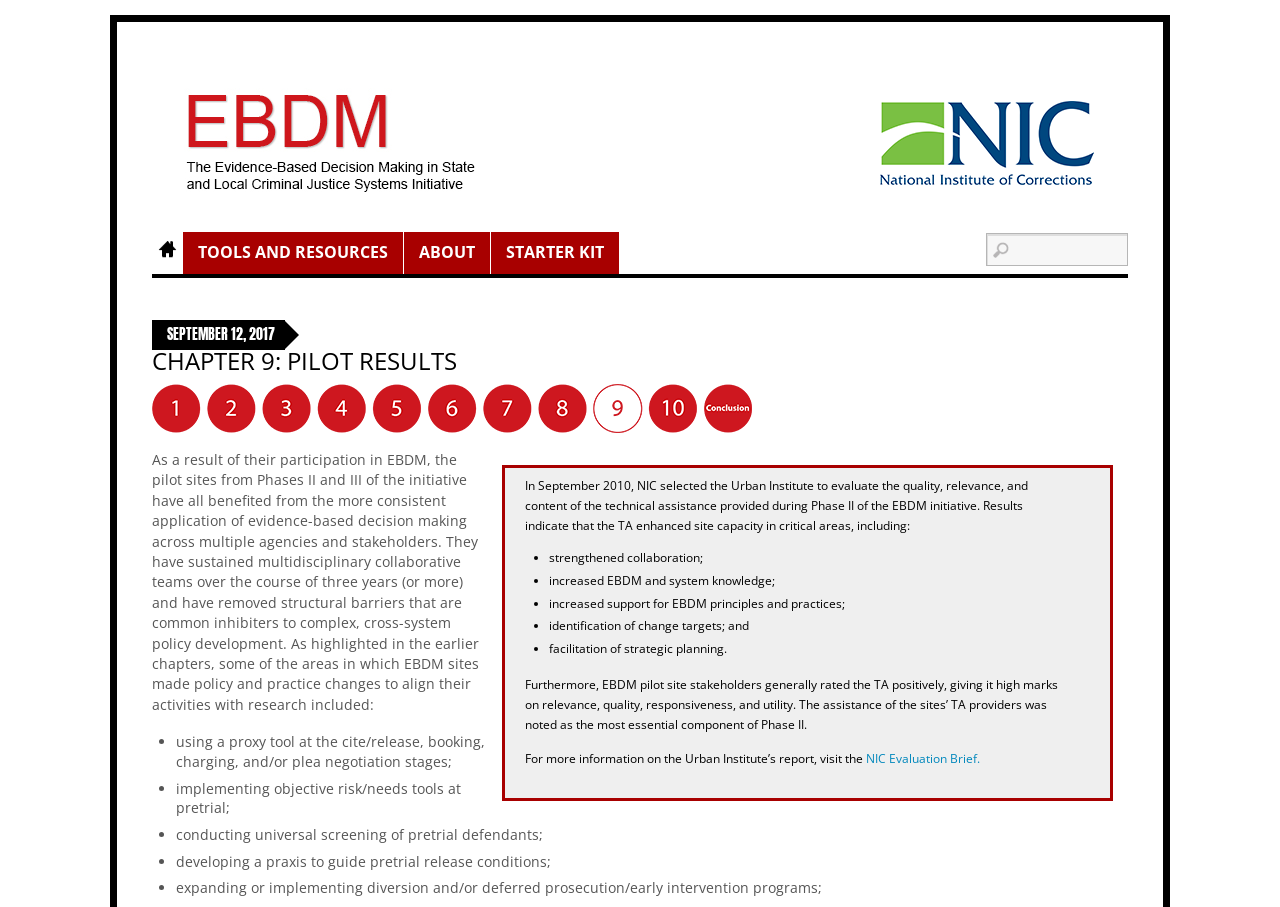Please specify the bounding box coordinates for the clickable region that will help you carry out the instruction: "Visit the EBDM - Evidence Based Decision Making page".

[0.119, 0.117, 0.378, 0.239]